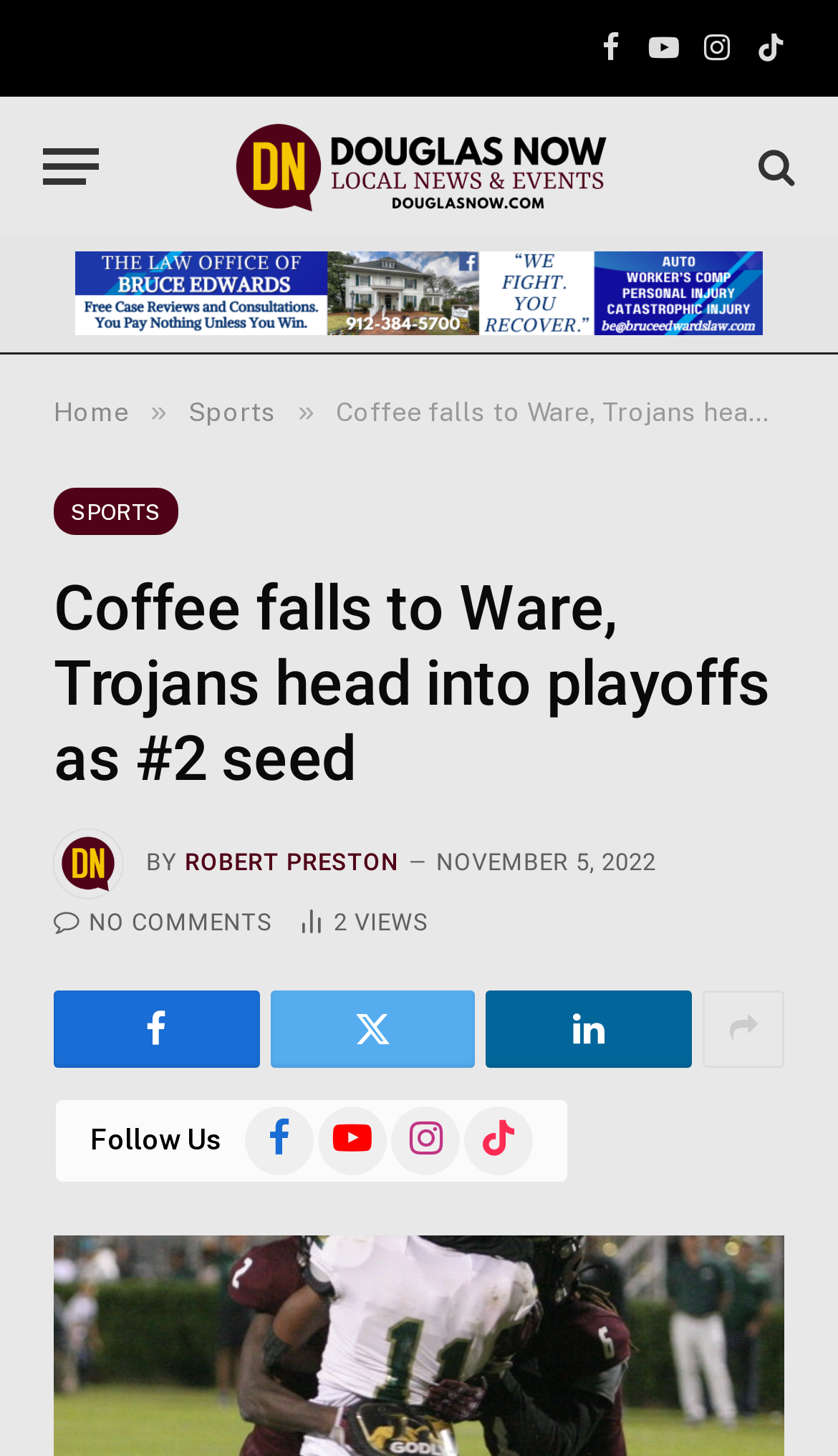Create an in-depth description of the webpage, covering main sections.

This webpage is about a news article titled "Coffee falls to Ware, Trojans head into playoffs as #2 seed" from Douglas Now. At the top, there are social media links to Facebook, YouTube, Instagram, and TikTok, aligned horizontally. Next to these links, there is a menu button on the left and a link to the Douglas Now website with its logo.

Below the top section, there is a horizontal navigation bar with links to "Home" and "Sports", separated by a "»" symbol. The main content of the webpage is a news article with a heading that matches the title. The article is accompanied by an image of Robert Preston, the author, and a timestamp indicating the publication date, November 5, 2022.

Under the article, there are links to share the article on social media platforms, including Facebook, an unknown platform, and three other platforms. Next to these links, there is a counter displaying the number of article views. Further down, there is a call-to-action to follow the website on social media, with links to Facebook, YouTube, Instagram, and TikTok.